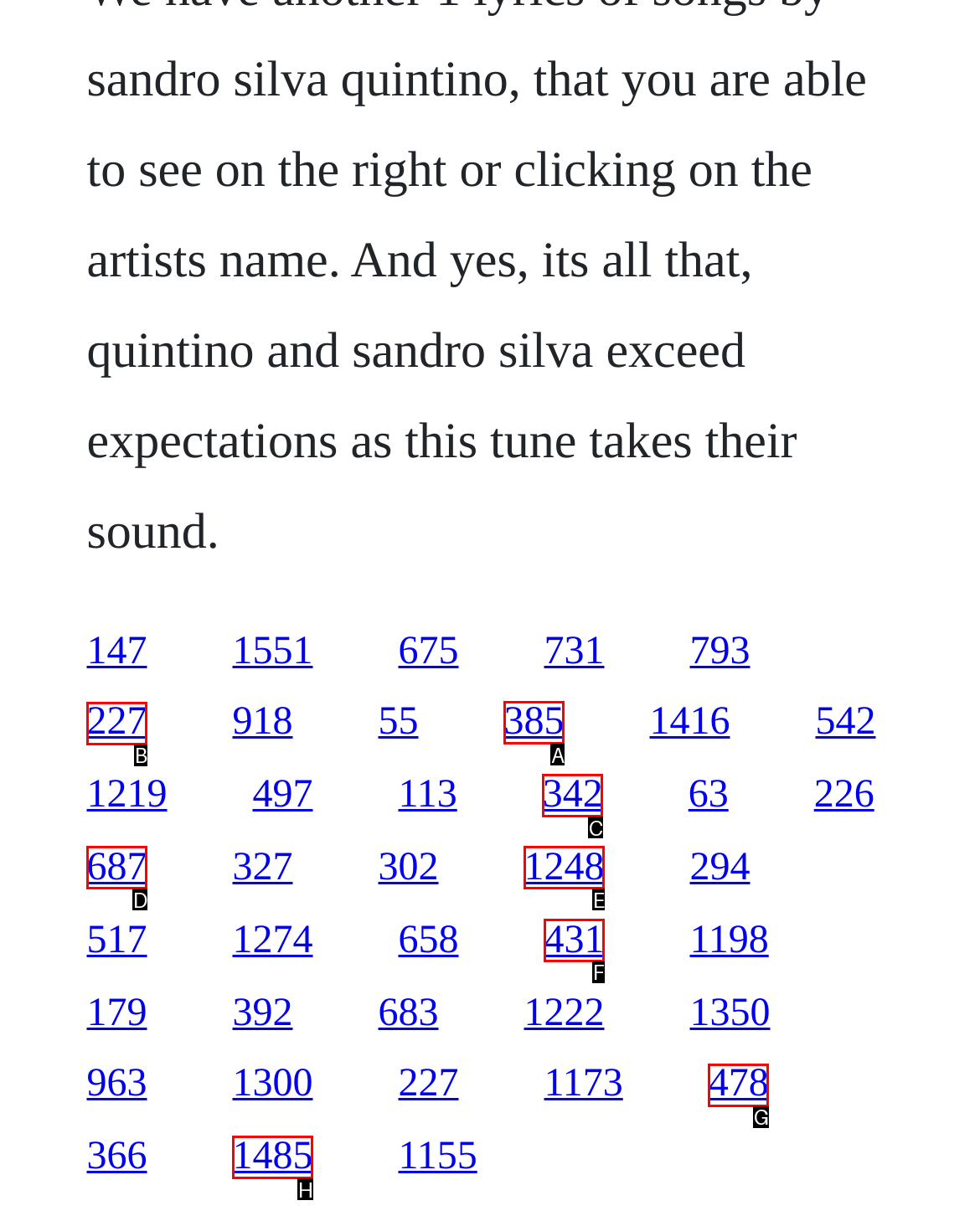Choose the HTML element that should be clicked to achieve this task: follow the tenth link
Respond with the letter of the correct choice.

A